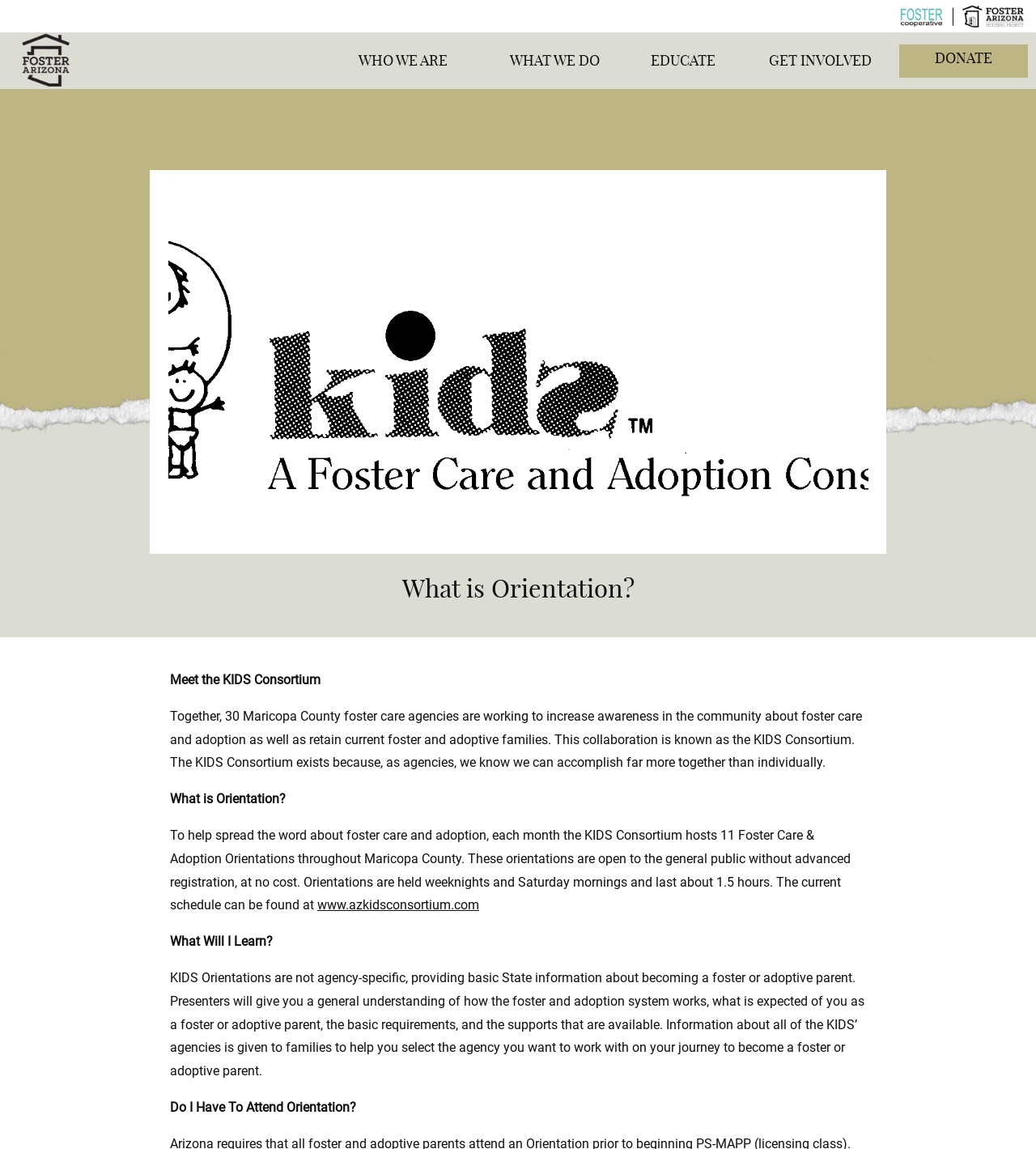What is the purpose of the KIDS Consortium?
Using the visual information from the image, give a one-word or short-phrase answer.

Increase awareness about foster care and adoption